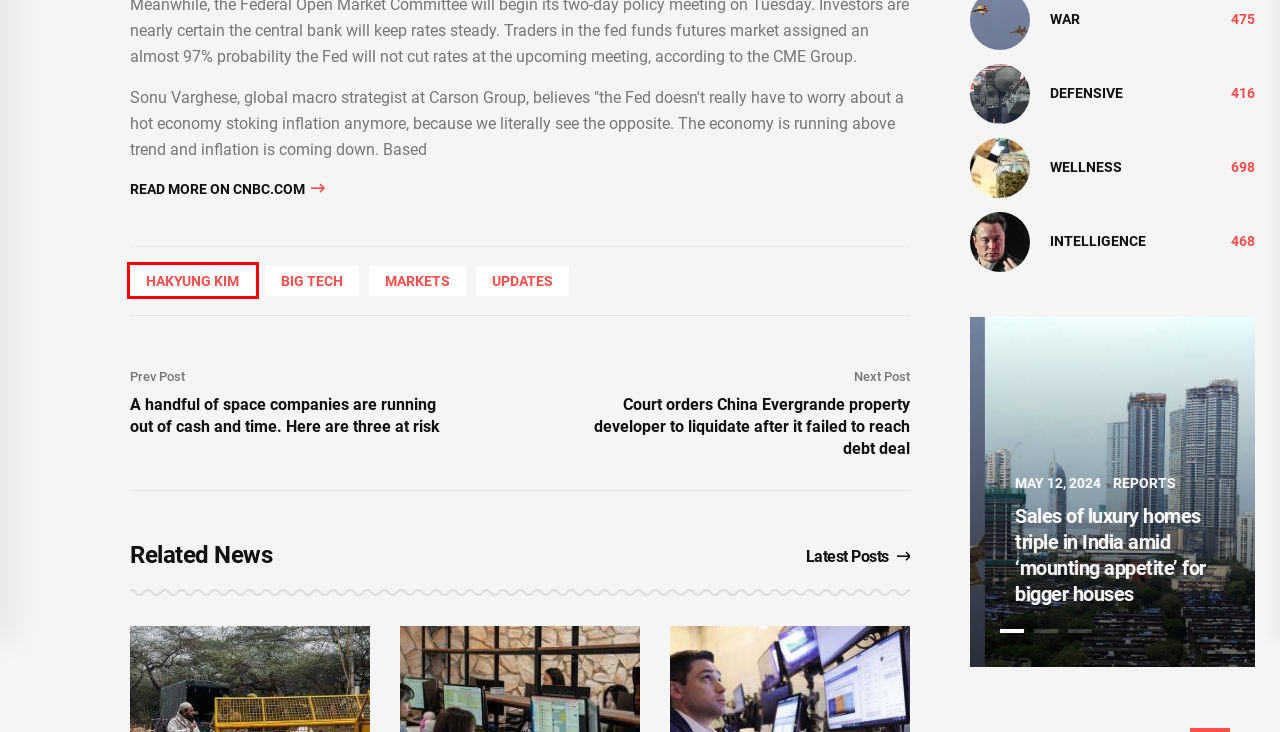You have a screenshot showing a webpage with a red bounding box around a UI element. Choose the webpage description that best matches the new page after clicking the highlighted element. Here are the options:
A. Intelligence - asian-news.net
B. A handful of space companies are running out of cash and time. Here are three at risk
C. Hakyung Kim - asian-news.net
D. Big Tech - asian-news.net
E. Amid buzz in Indonesia’s art scene, emerging creatives call for more support, opportunities
F. Defensive - asian-news.net
G. Sales of luxury homes triple in India amid ‘mounting appetite’ for bigger houses
H. US aims to stay ahead of China in using AI to fly fighter jets, navigate without GPS and more

C